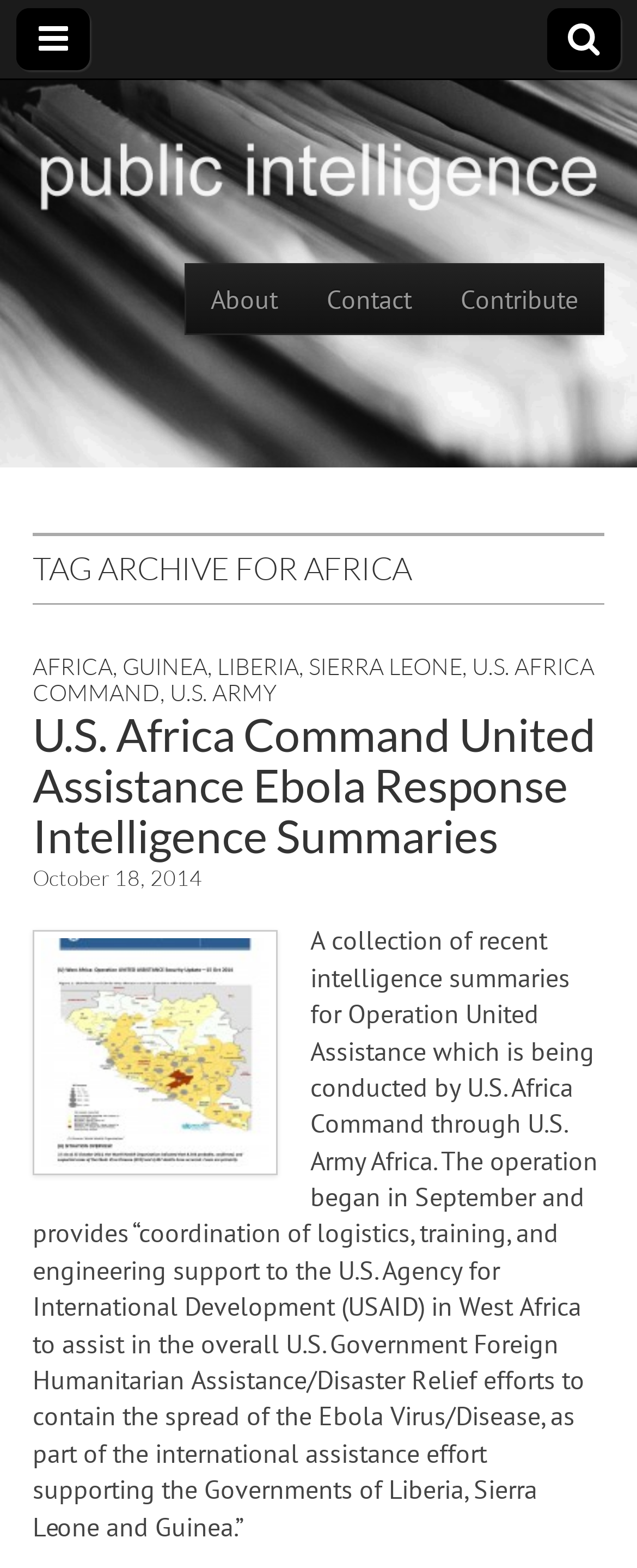Determine the bounding box for the described UI element: "Contact".

[0.474, 0.169, 0.685, 0.213]